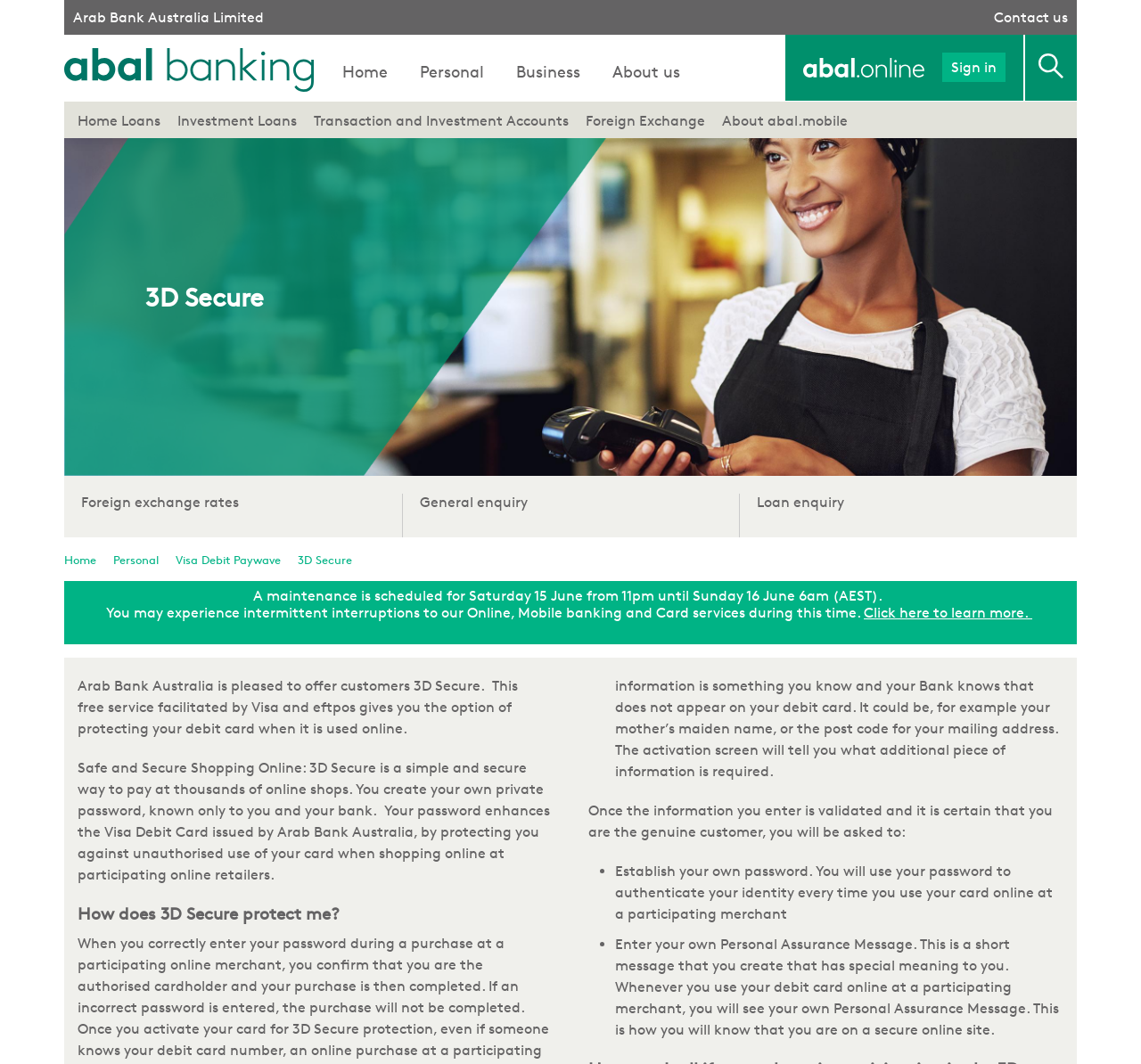Offer a meticulous description of the webpage's structure and content.

The webpage is about the 3D Secure program offered by Arab Bank Australia, which provides an additional layer of security for online transactions. At the top of the page, there is a header section with the bank's name, "Arab Bank Australia Limited", and several links, including "Contact us", "Sign in", and a few others. 

Below the header, there is a navigation menu with links to different sections of the website, such as "Home", "Personal", "Business", and "About us". 

The main content of the page is divided into several sections. The first section has a heading "3D Secure" and an image with the "Verified by Visa" logo. This section explains the benefits of the 3D Secure program, which allows customers to protect their debit cards when used online. 

The next section has three links: "Foreign exchange rates", "General enquiry", and "Loan enquiry". 

Following this, there is another section with links to different topics, including "Home", "Personal", "Visa Debit Paywave", and "3D Secure". 

The main content of the page continues with a notice about a scheduled maintenance period and a link to learn more about it. 

Below this notice, there is a detailed explanation of the 3D Secure program, including how it works and how it protects customers. This section is divided into several subheadings, including "How does 3D Secure protect me?" and "What do I need to do?". 

Throughout the page, there are several images, including the "Verified by Visa" logo and a few icons. The overall layout is organized, with clear headings and concise text.